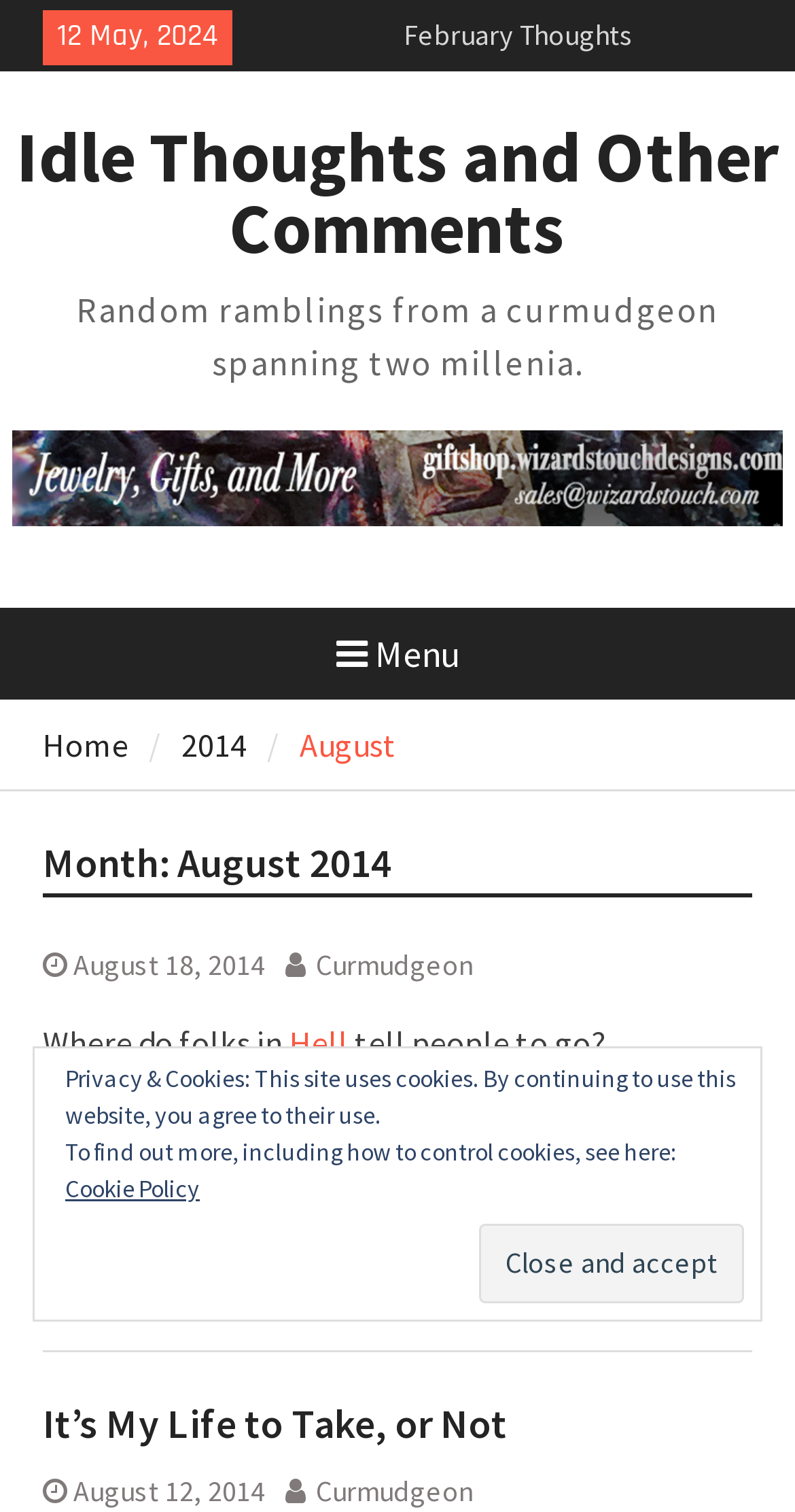Using the provided description: "King Arthur’s Question", find the bounding box coordinates of the corresponding UI element. The output should be four float numbers between 0 and 1, in the format [left, top, right, bottom].

[0.508, 0.039, 0.803, 0.063]